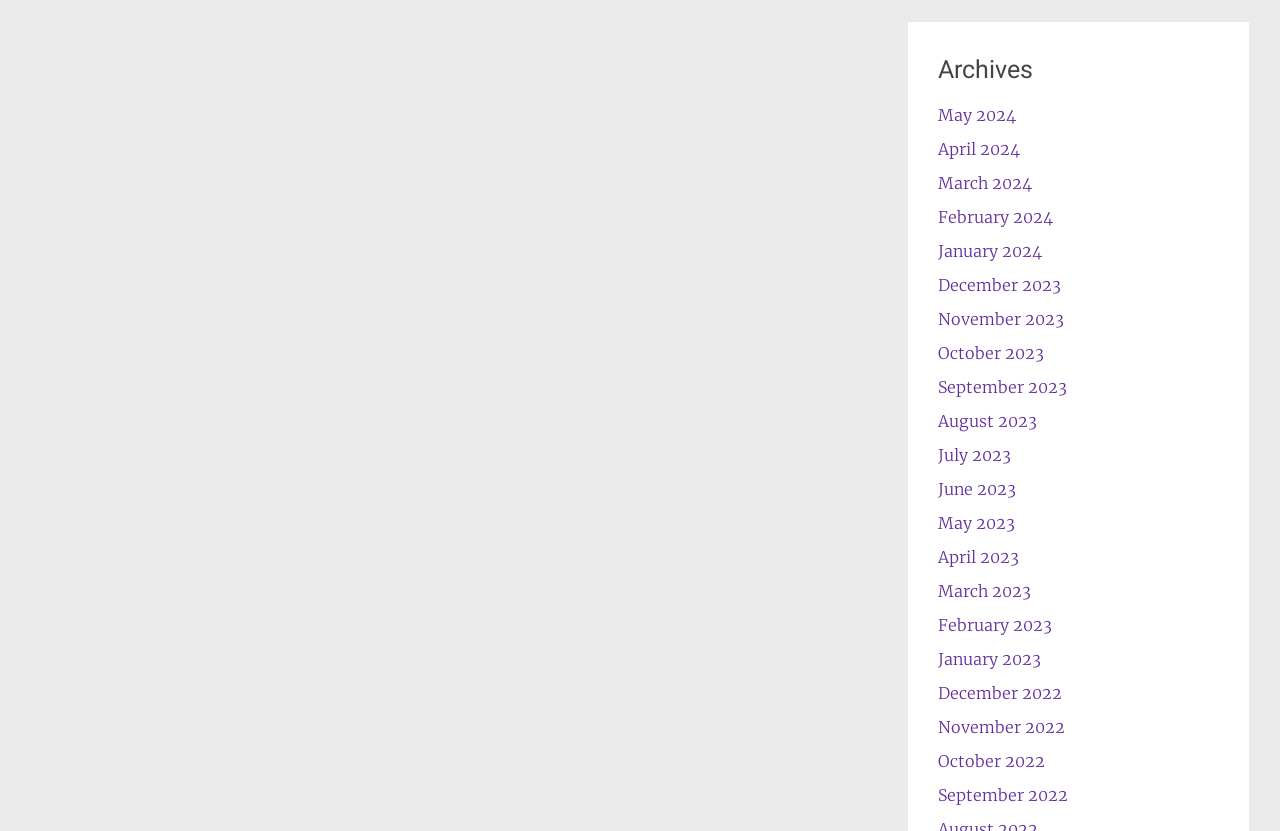How many months are listed in 2024?
Please provide an in-depth and detailed response to the question.

I counted the number of links with '2024' in their text and found that there are 5 months listed in 2024, which are May, April, March, February, and January.